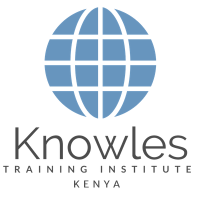What is written below the globe in the logo?
Based on the screenshot, respond with a single word or phrase.

Knowles